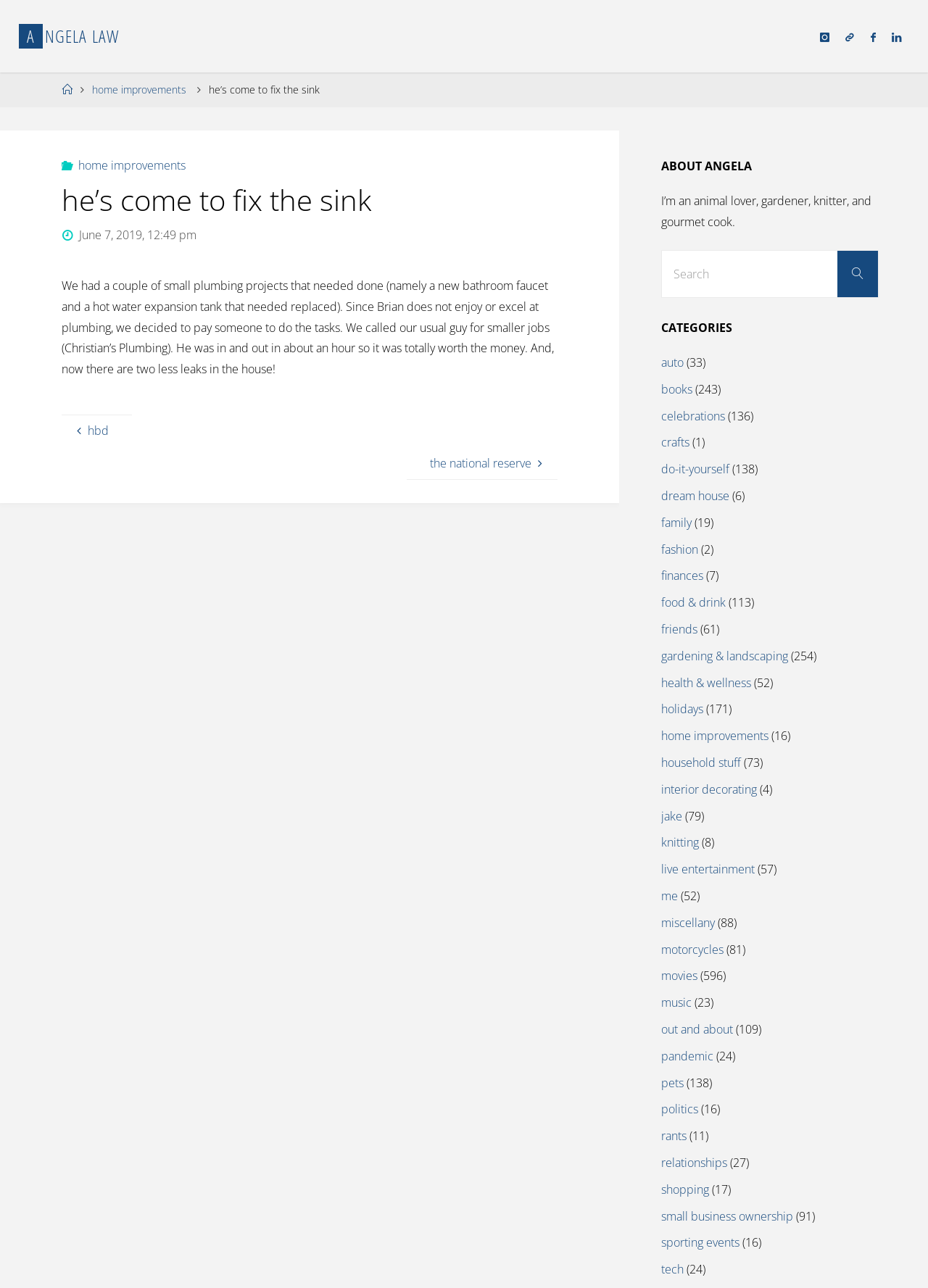Locate the bounding box coordinates of the area you need to click to fulfill this instruction: 'Click the 'home improvements' link'. The coordinates must be in the form of four float numbers ranging from 0 to 1: [left, top, right, bottom].

[0.712, 0.565, 0.828, 0.577]